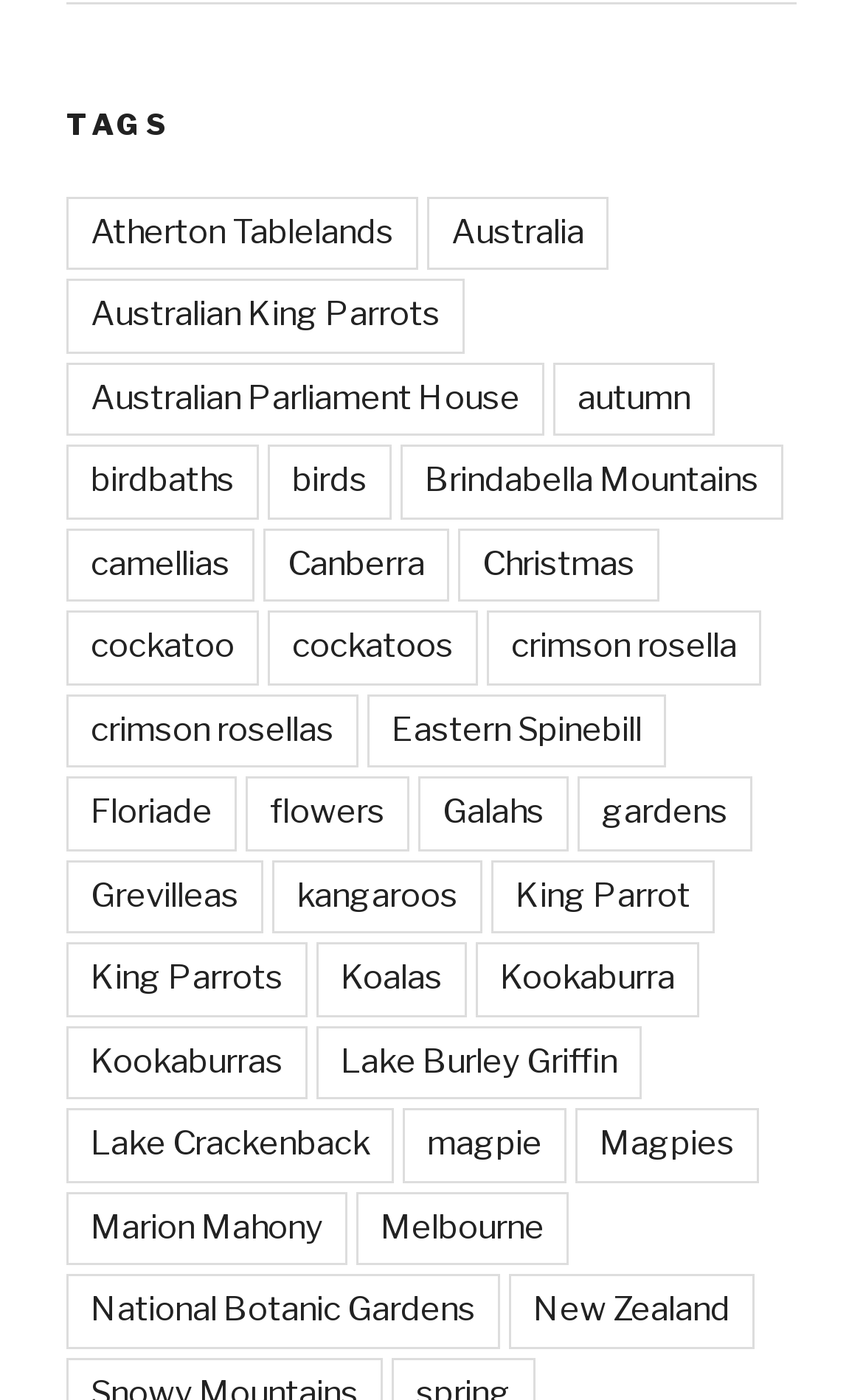How many links are related to birds?
Respond to the question with a single word or phrase according to the image.

7